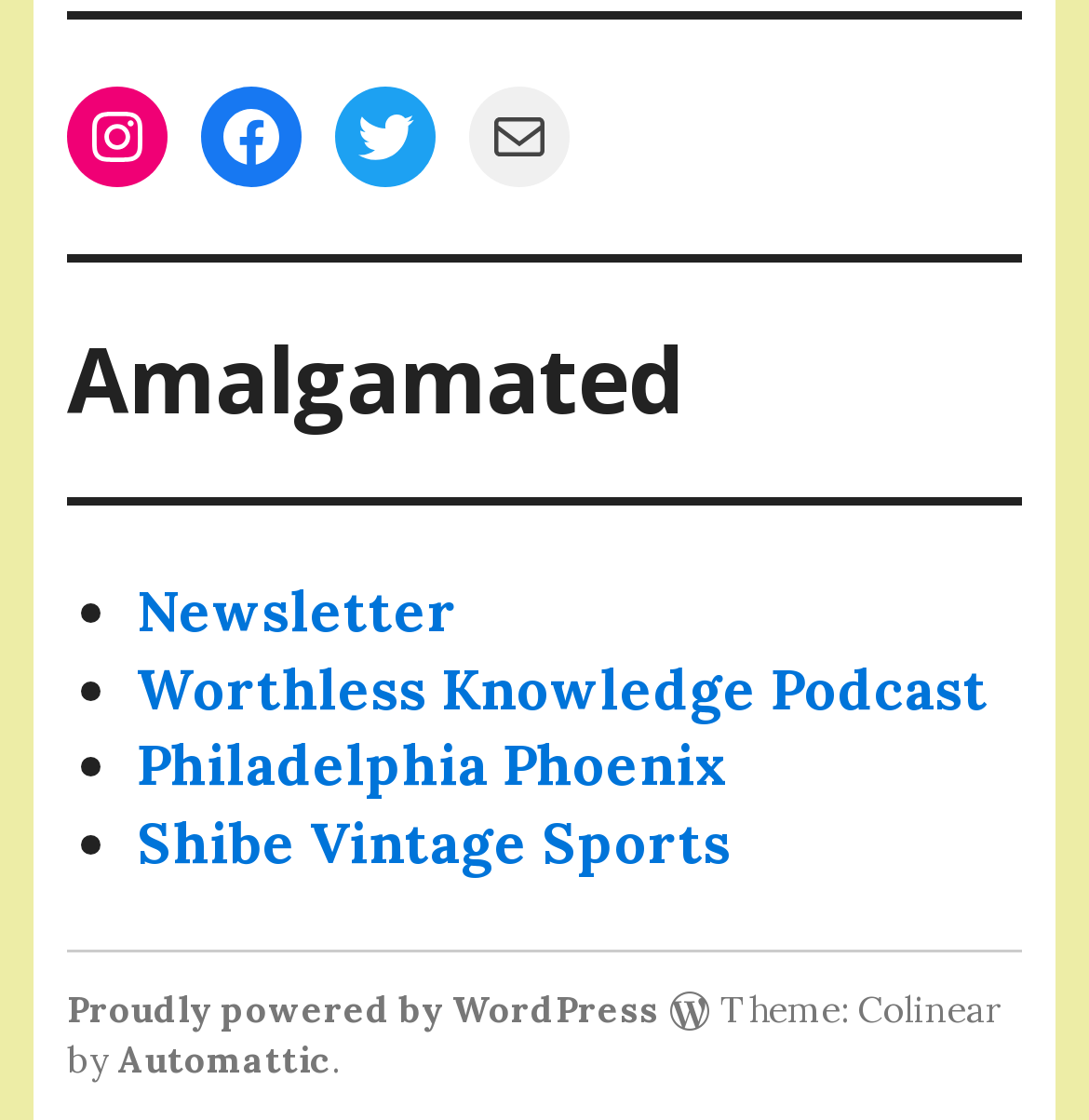Please identify the bounding box coordinates of the element I need to click to follow this instruction: "Visit Instagram".

[0.062, 0.077, 0.154, 0.167]